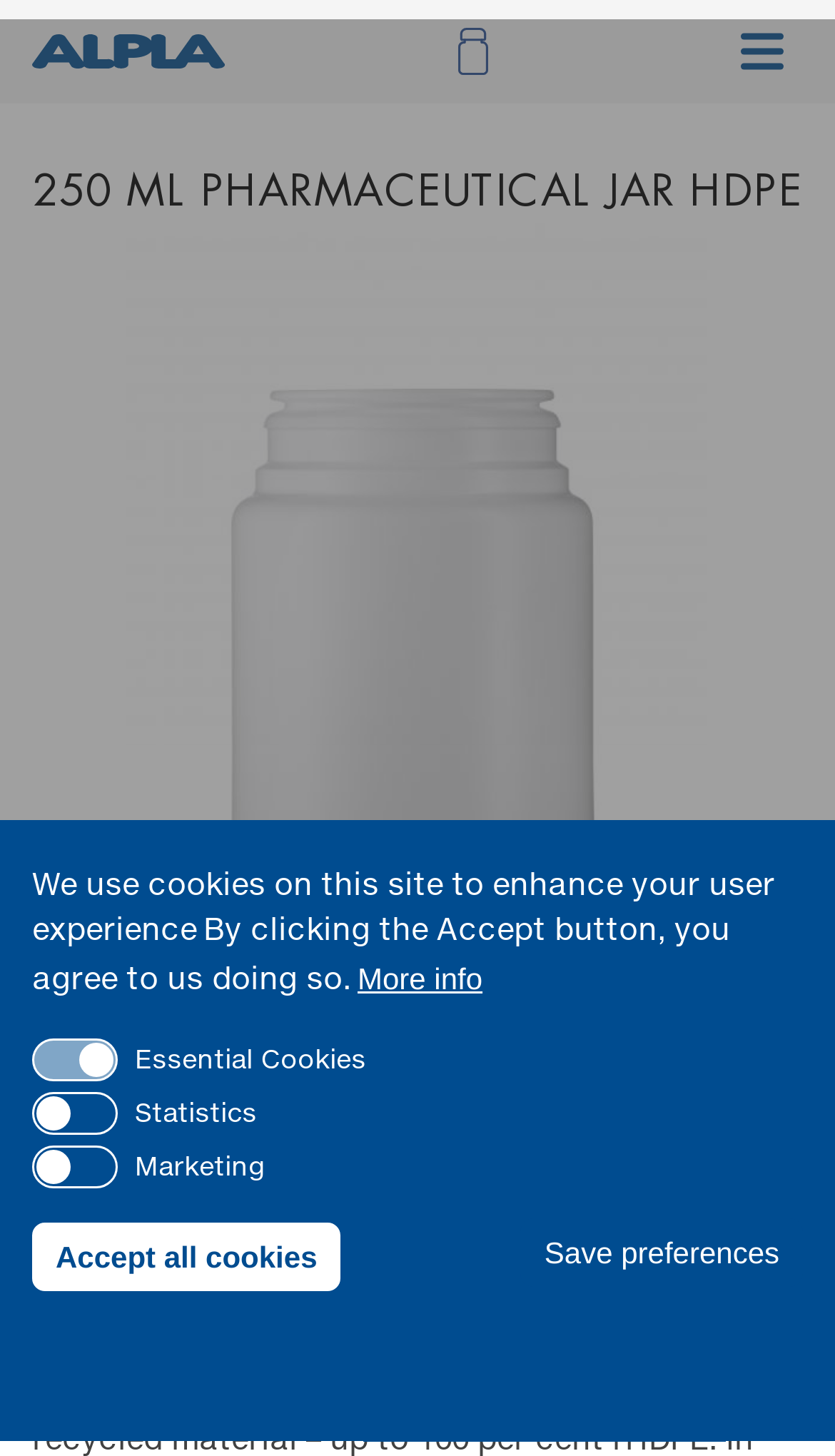What is the company name?
Based on the content of the image, thoroughly explain and answer the question.

I found the company name by looking at the link element with the text 'ALPLA Group' which is located at the top left of the page.